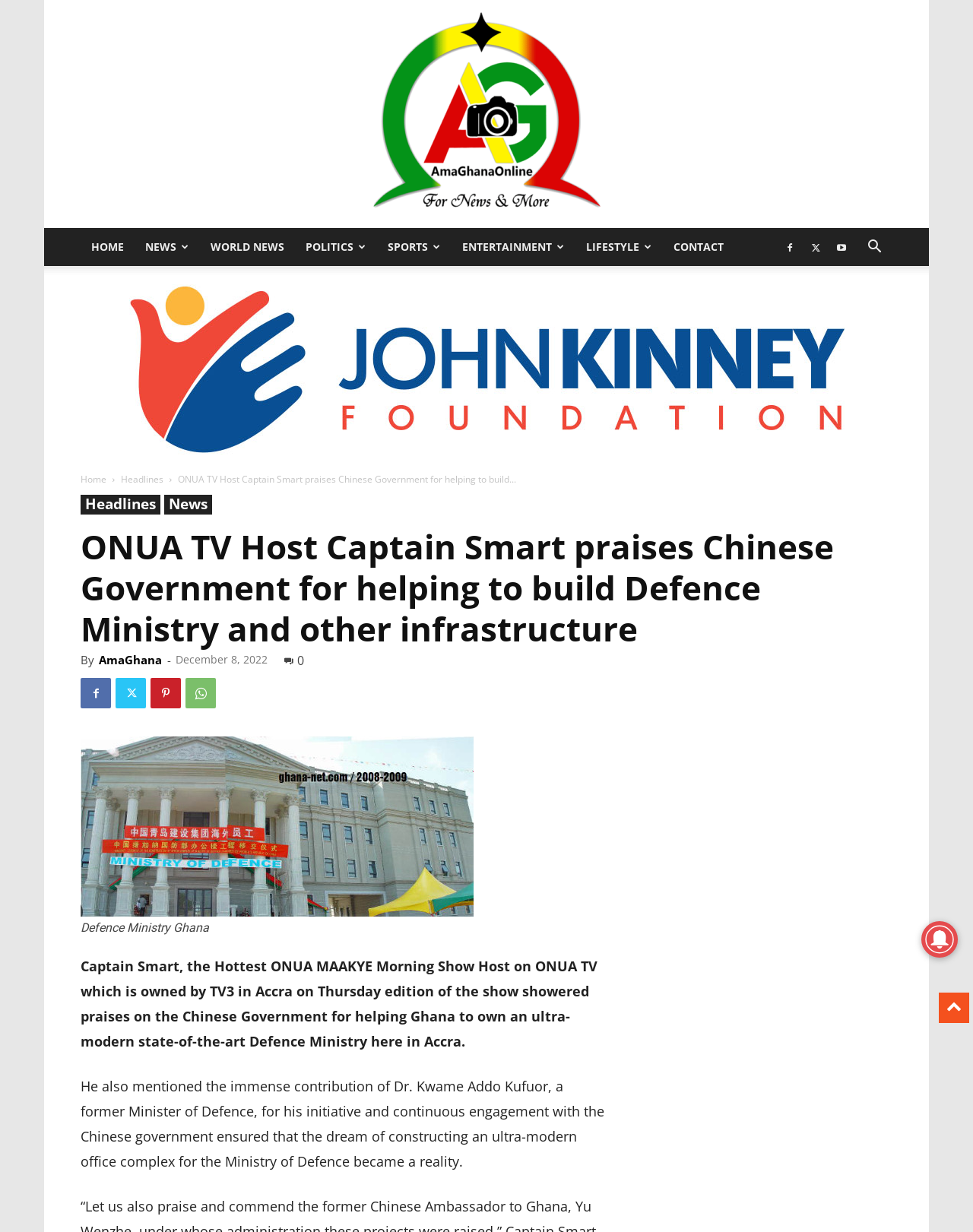Kindly determine the bounding box coordinates for the area that needs to be clicked to execute this instruction: "Search for something".

[0.88, 0.194, 0.917, 0.208]